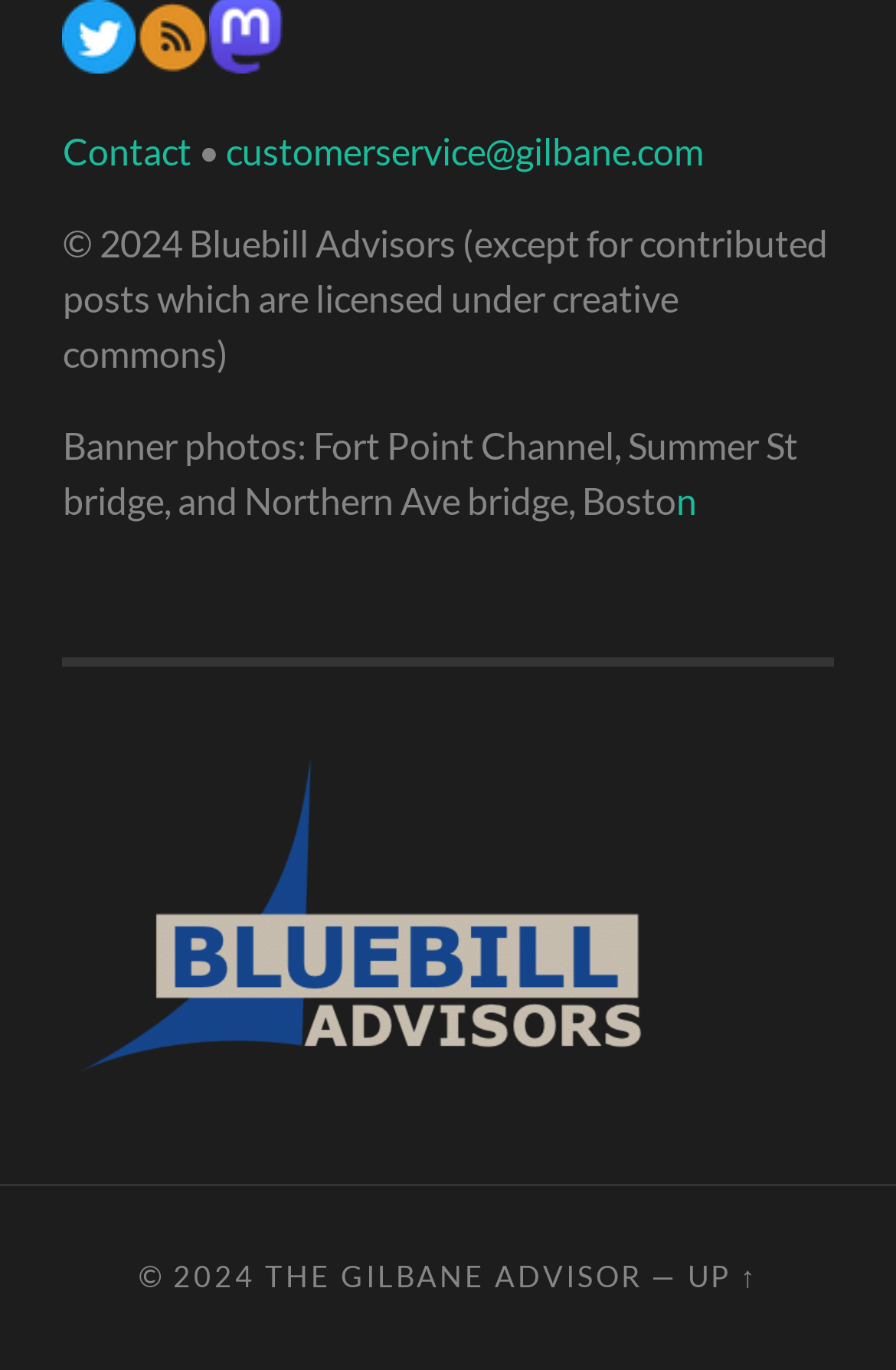What is the logo of the company?
Based on the image, provide a one-word or brief-phrase response.

Bluebill Advisors Inc